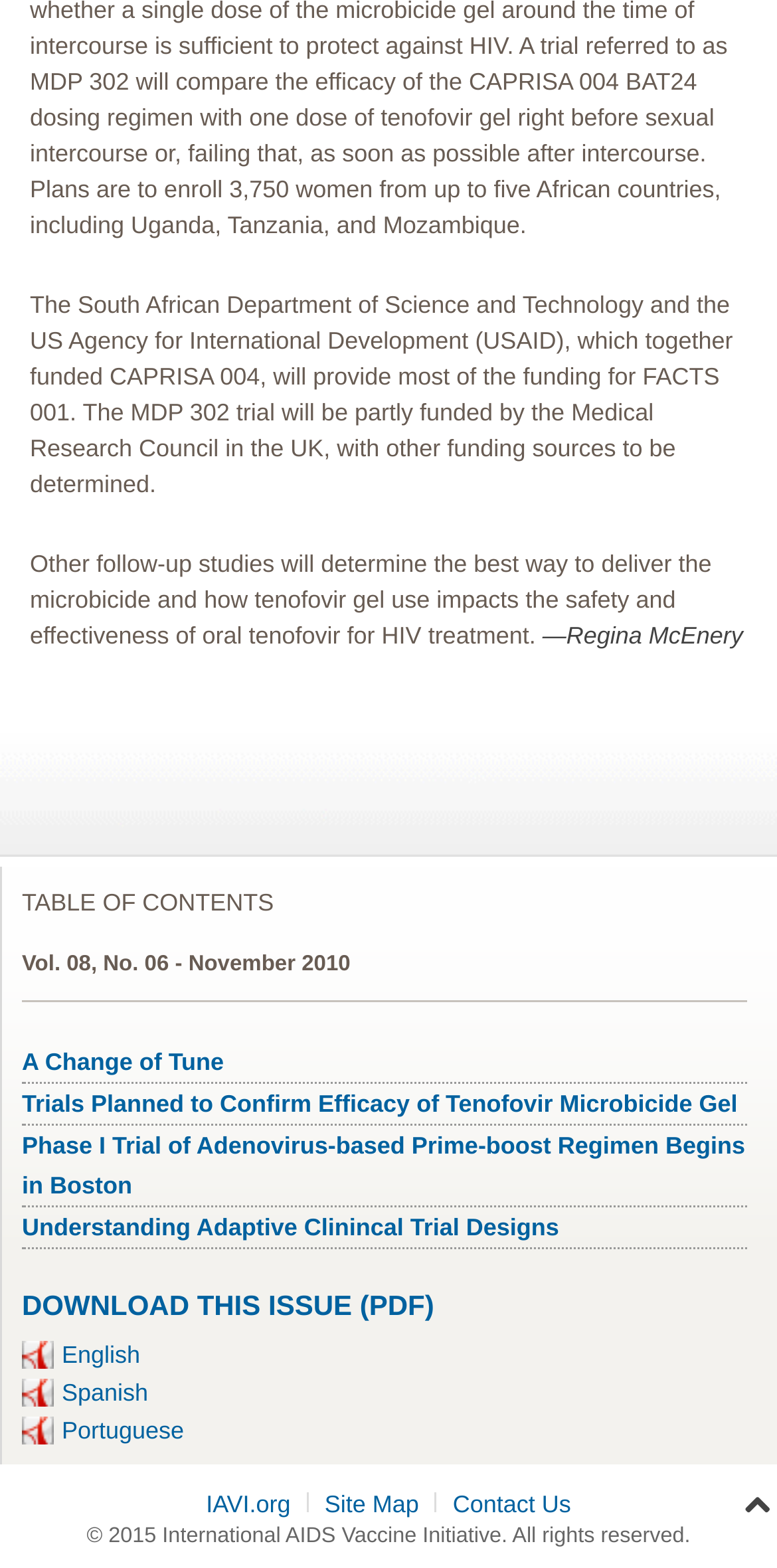Identify the bounding box coordinates for the UI element described as: "Send Inquiry".

None